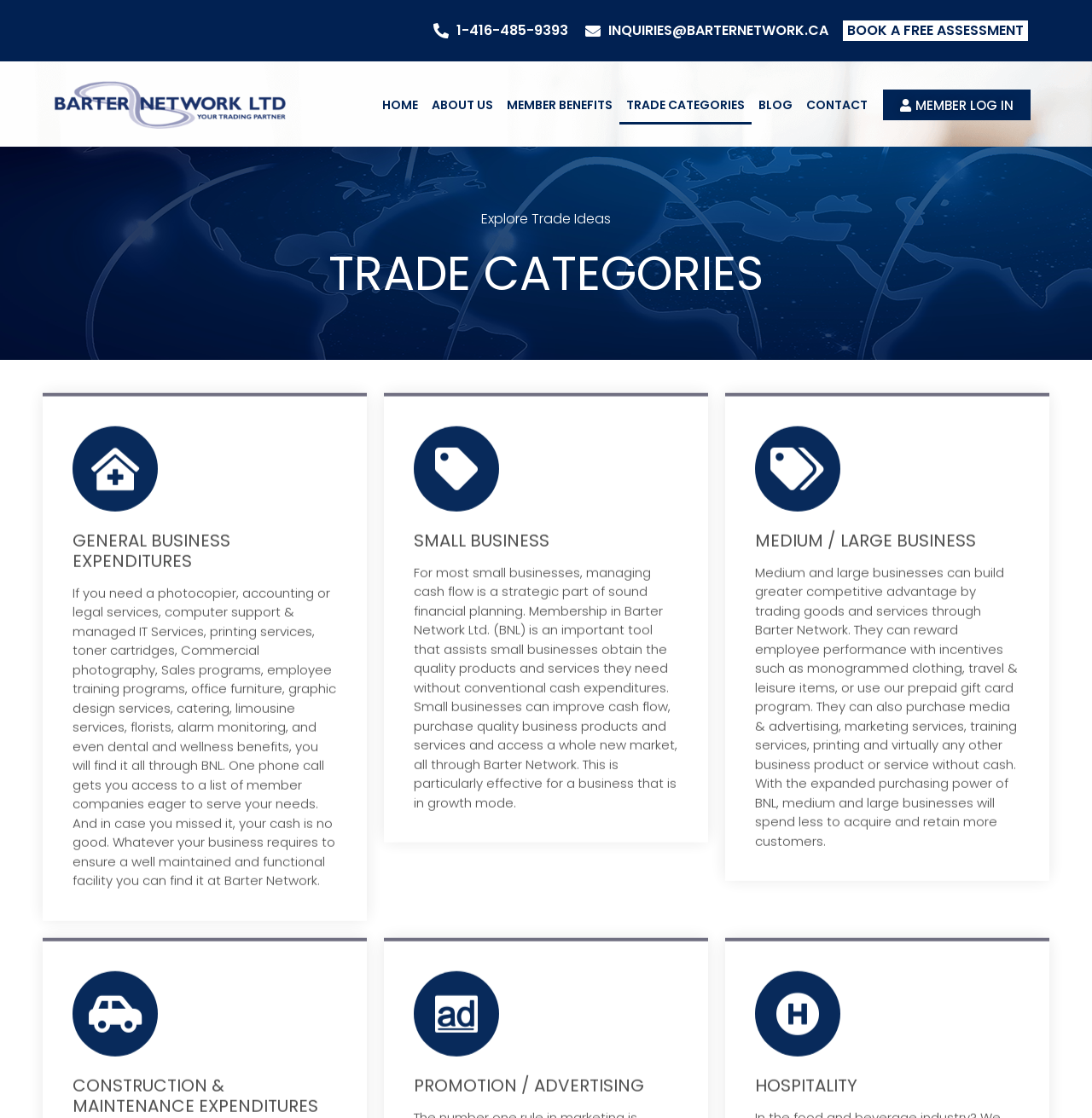Identify the bounding box coordinates for the UI element mentioned here: "Contact". Provide the coordinates as four float values between 0 and 1, i.e., [left, top, right, bottom].

[0.732, 0.076, 0.801, 0.111]